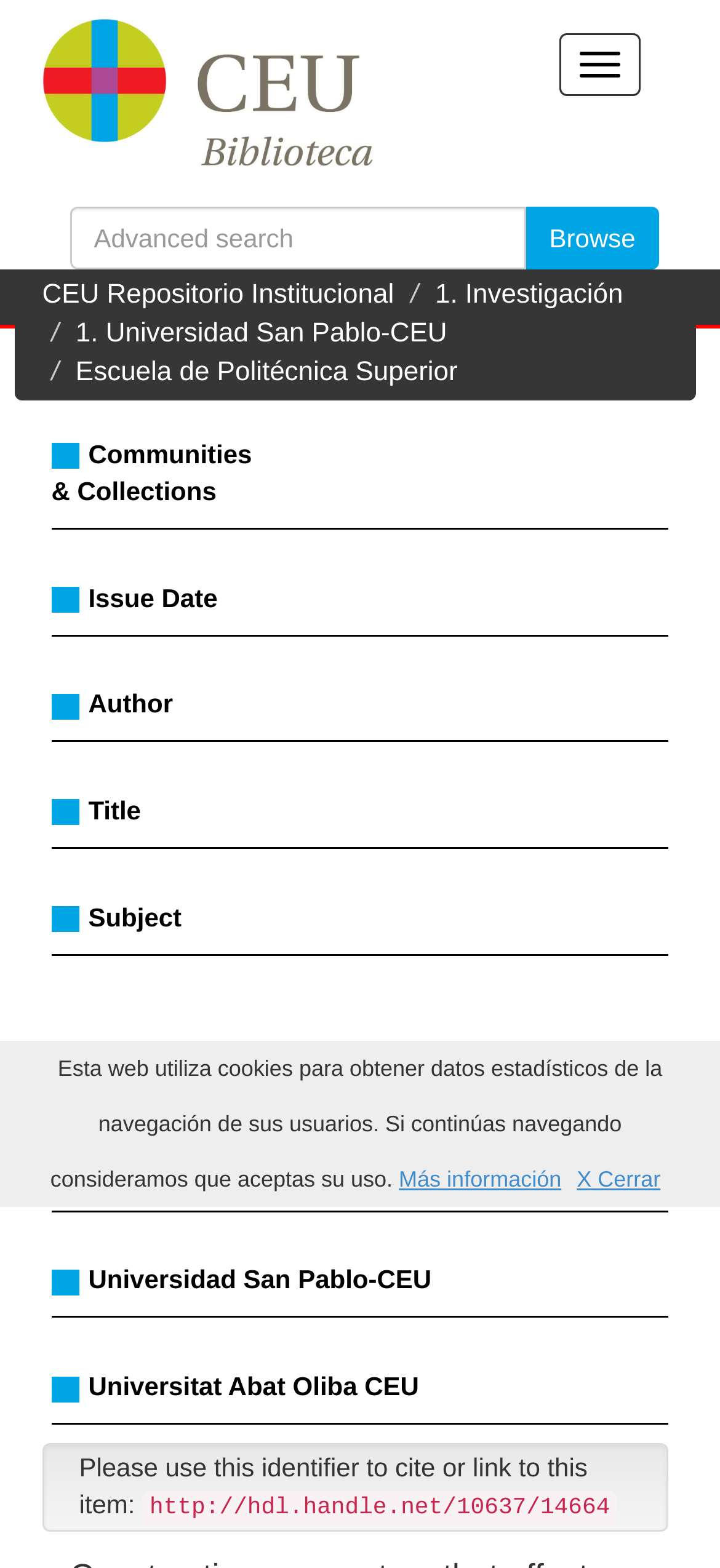Please find the bounding box coordinates of the element that you should click to achieve the following instruction: "Visit Universidad San Pablo-CEU". The coordinates should be presented as four float numbers between 0 and 1: [left, top, right, bottom].

[0.123, 0.807, 0.599, 0.826]